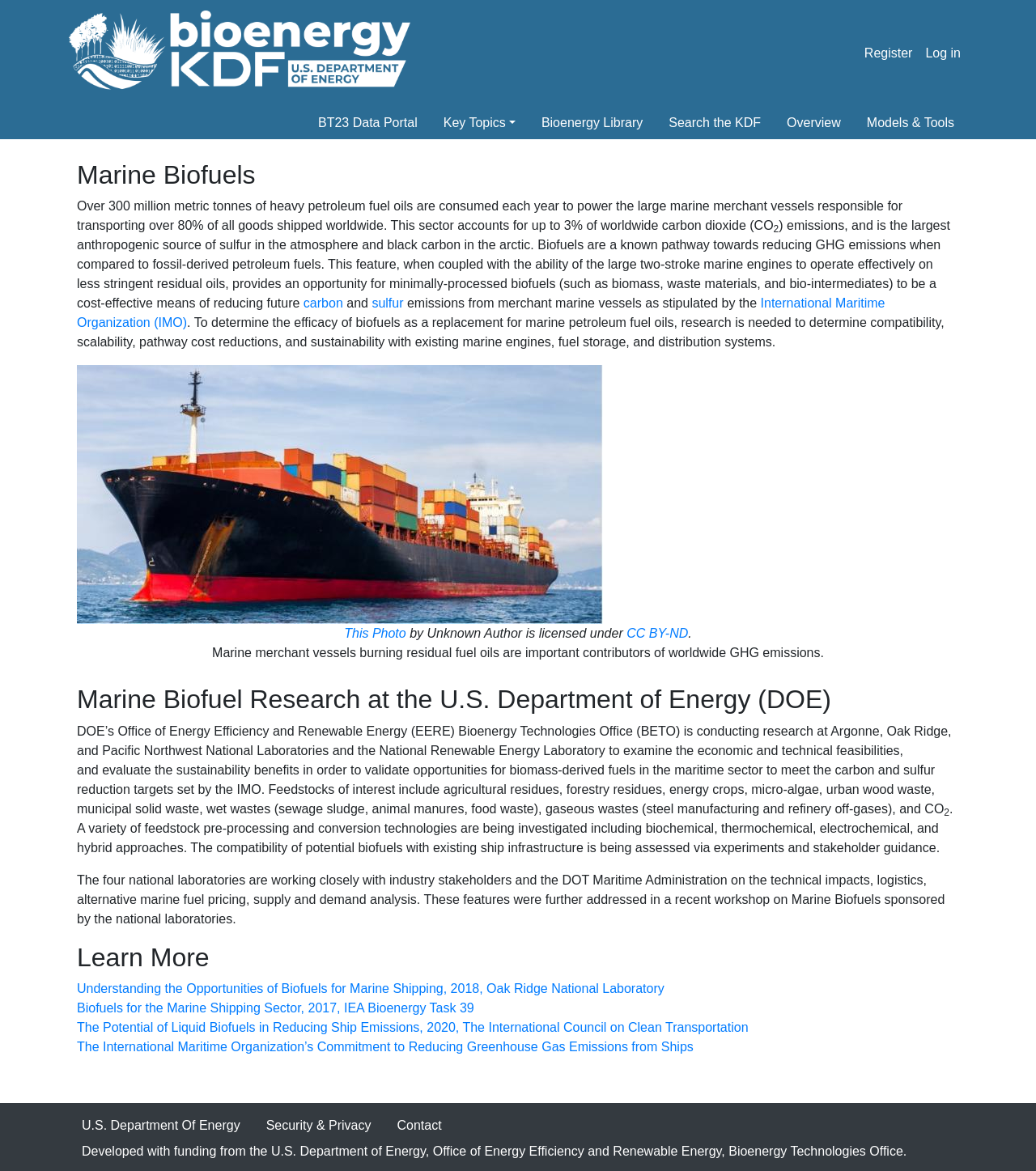Given the element description Models & Tools, predict the bounding box coordinates for the UI element in the webpage screenshot. The format should be (top-left x, top-left y, bottom-right x, bottom-right y), and the values should be between 0 and 1.

[0.824, 0.091, 0.934, 0.119]